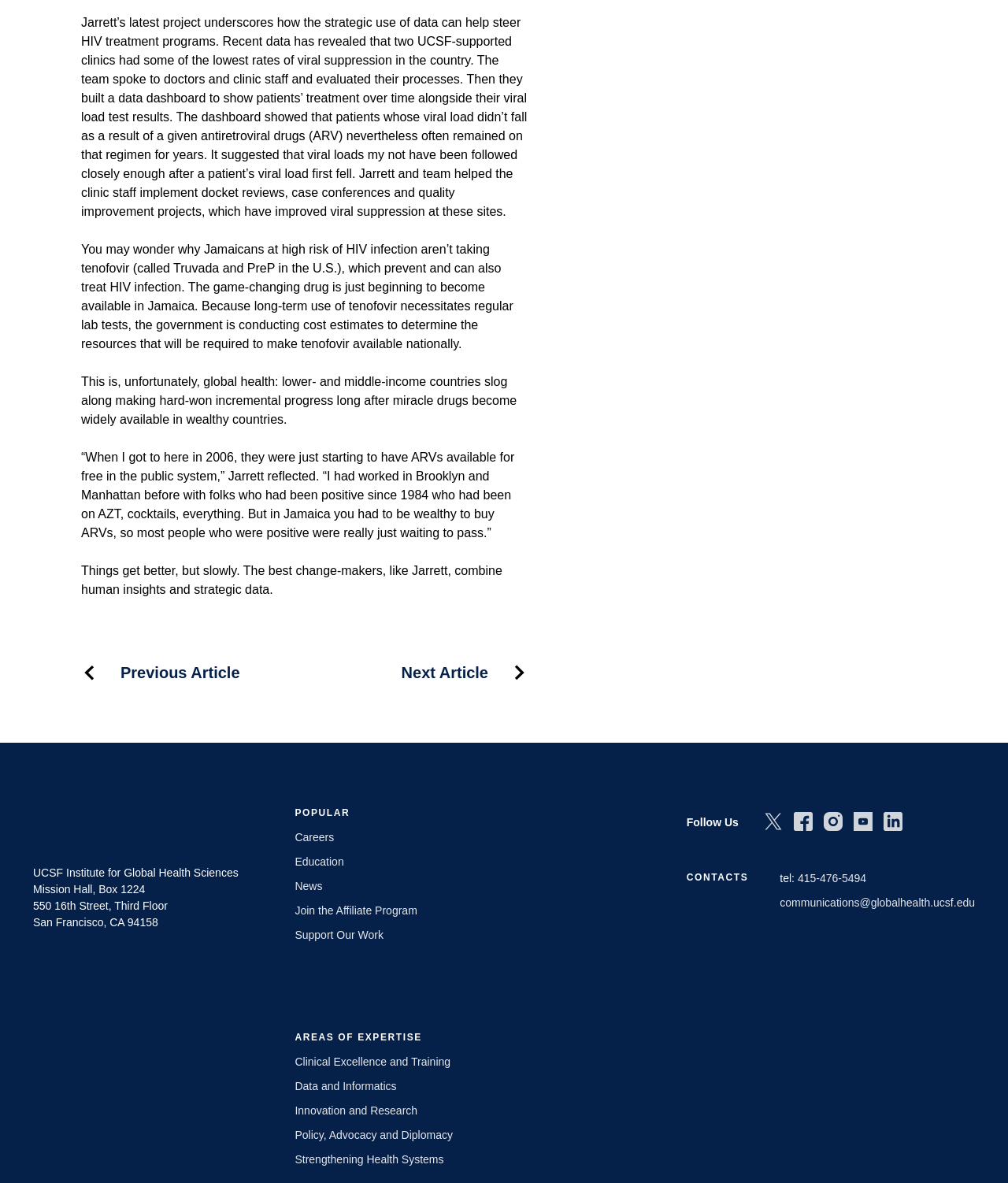Identify the bounding box coordinates of the section to be clicked to complete the task described by the following instruction: "Click on 'Previous Article'". The coordinates should be four float numbers between 0 and 1, formatted as [left, top, right, bottom].

[0.08, 0.561, 0.238, 0.576]